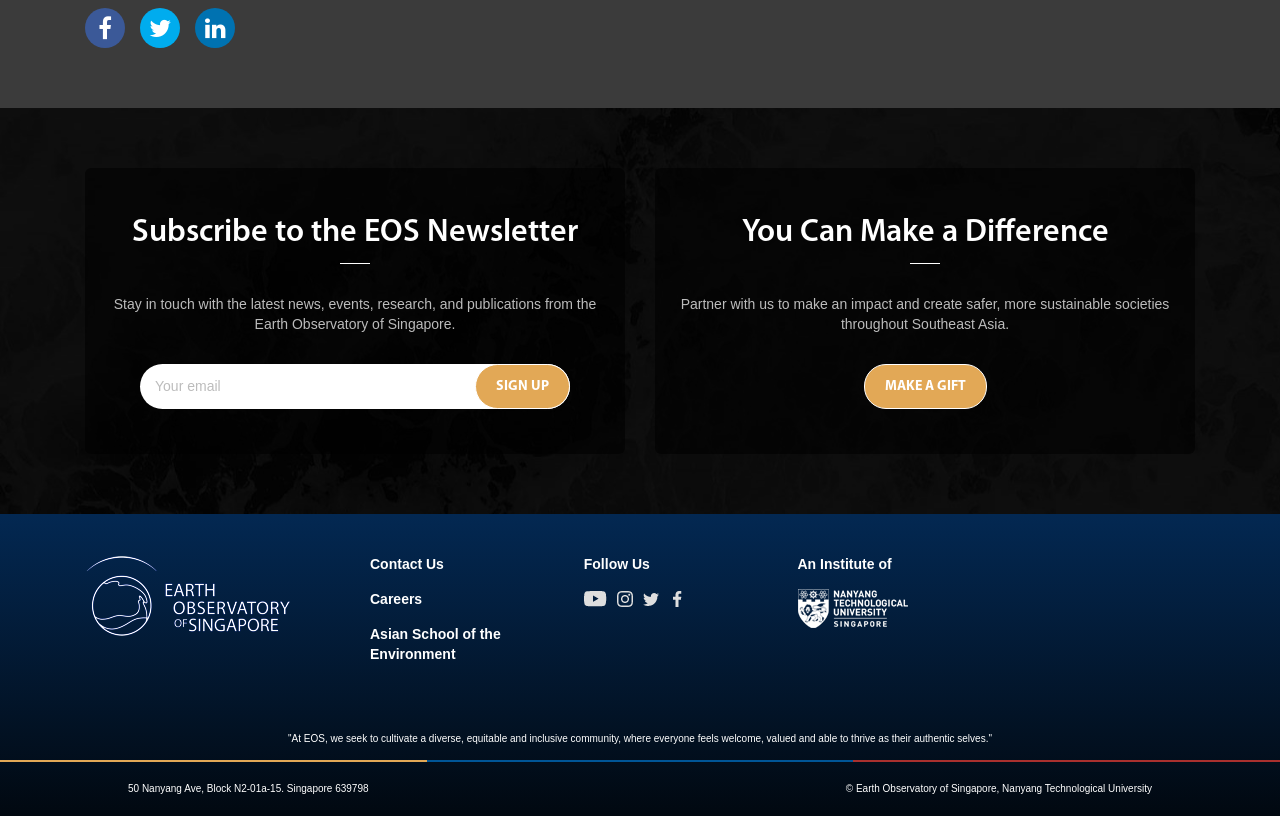Find the bounding box coordinates for the area you need to click to carry out the instruction: "Visit the 'Club shop'". The coordinates should be four float numbers between 0 and 1, indicated as [left, top, right, bottom].

None